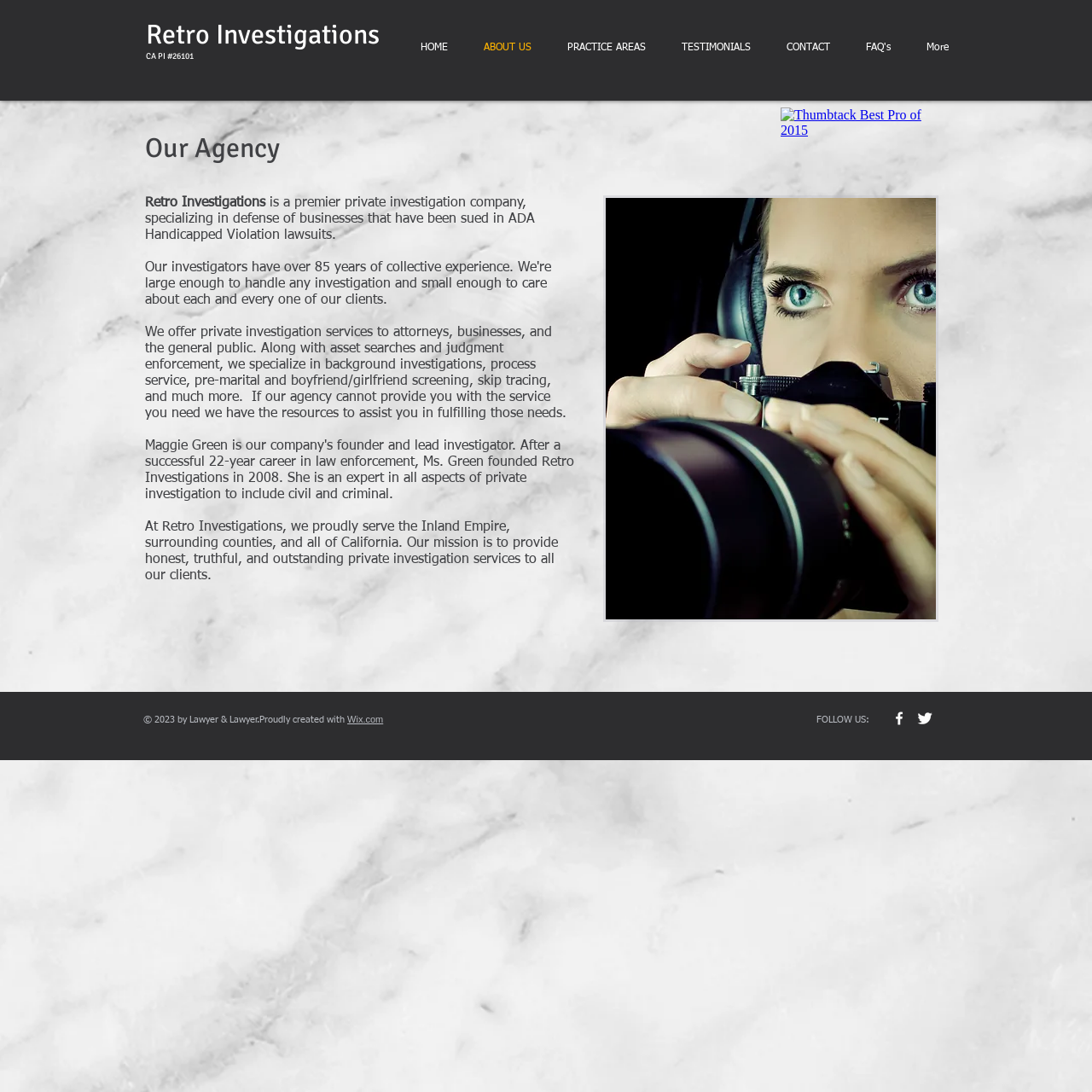What is the name of the private investigation company?
Using the visual information, respond with a single word or phrase.

Retro Investigations